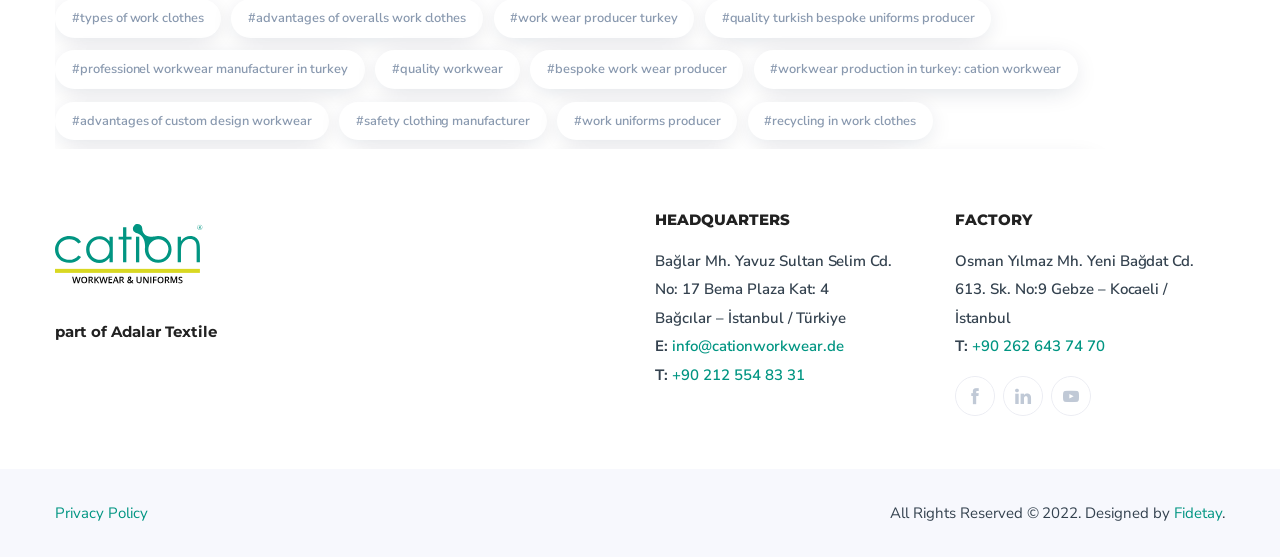What is the address of the headquarters?
Craft a detailed and extensive response to the question.

I found the address of the headquarters by looking at the static text elements under the 'HEADQUARTERS' heading, which provide the full address.